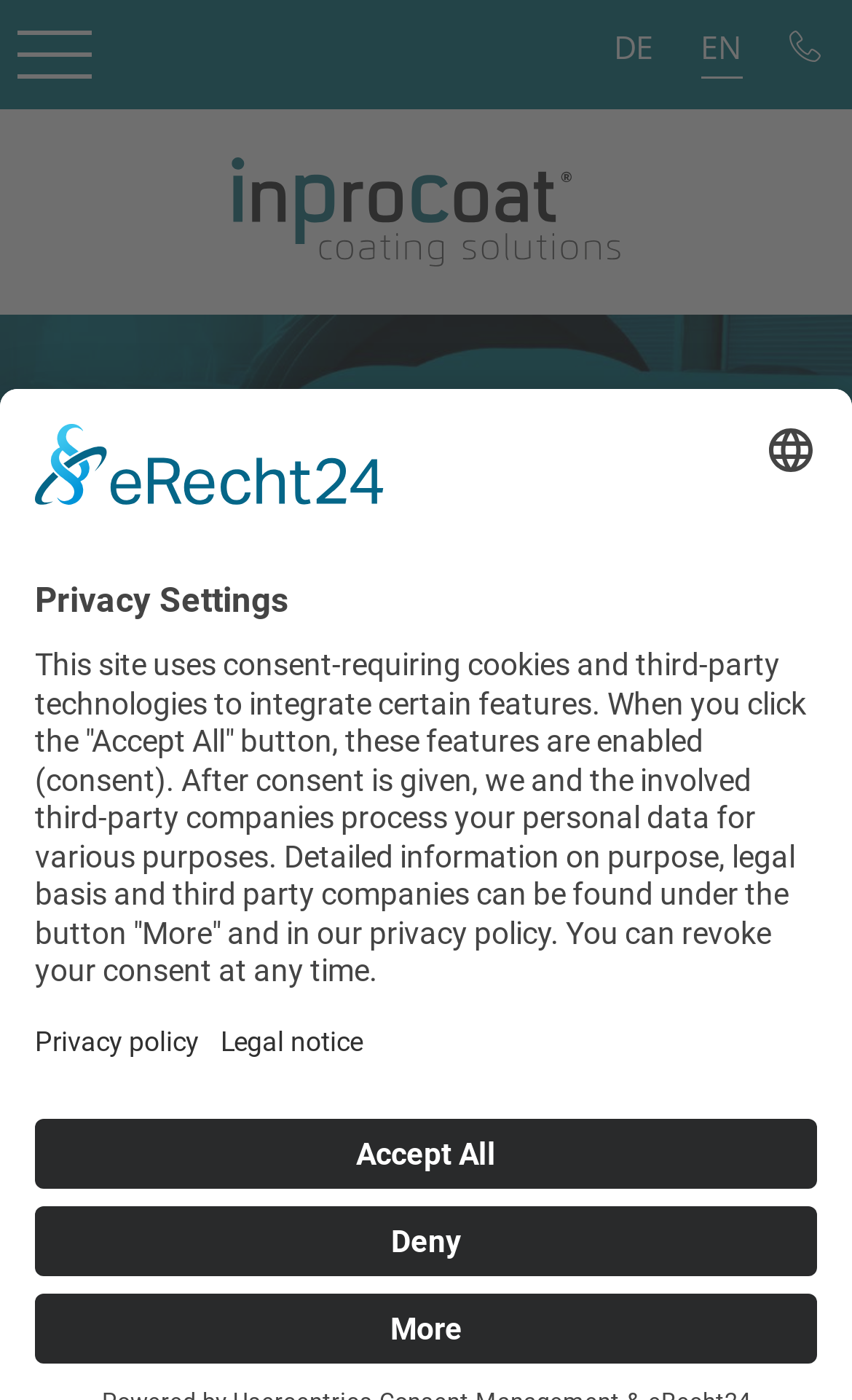Answer the question using only a single word or phrase: 
What is the language of the webpage?

German or English